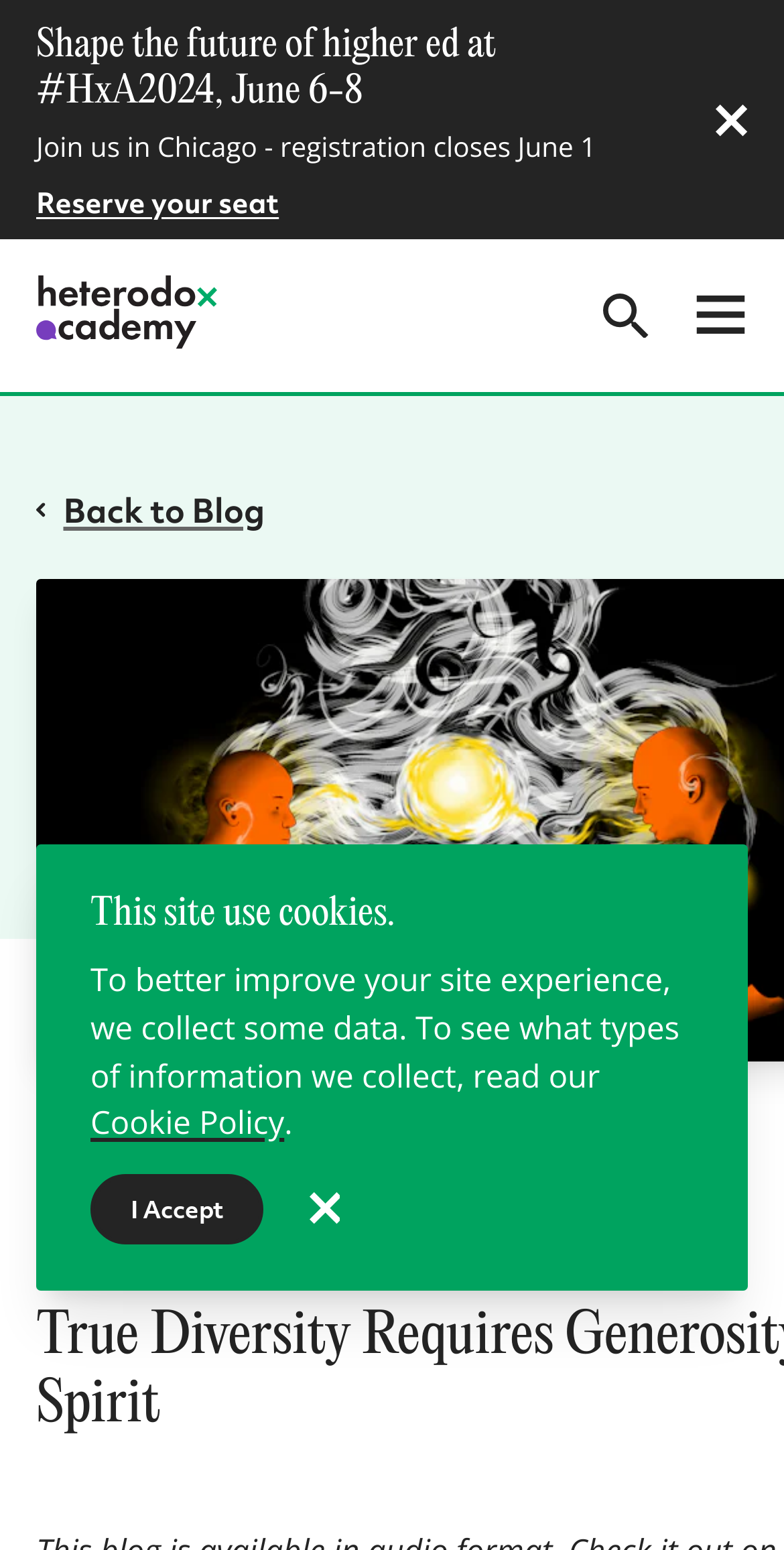Please determine the bounding box coordinates for the UI element described as: "Shop".

[0.104, 0.803, 0.208, 0.833]